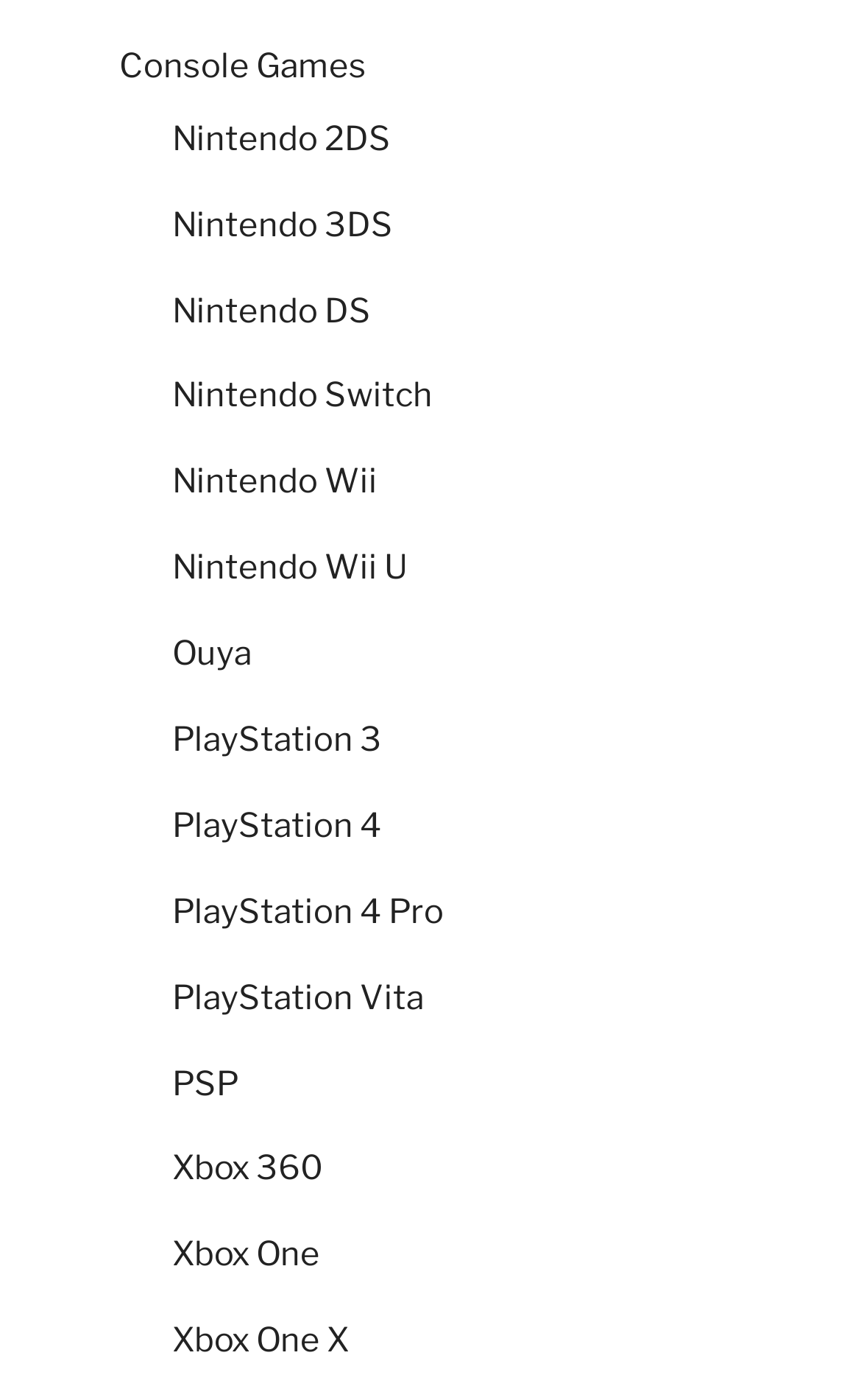What is the first console game listed?
Utilize the image to construct a detailed and well-explained answer.

The first console game listed is 'Console Games' which is a link element located at the top of the webpage with a bounding box of [0.138, 0.034, 0.426, 0.062].